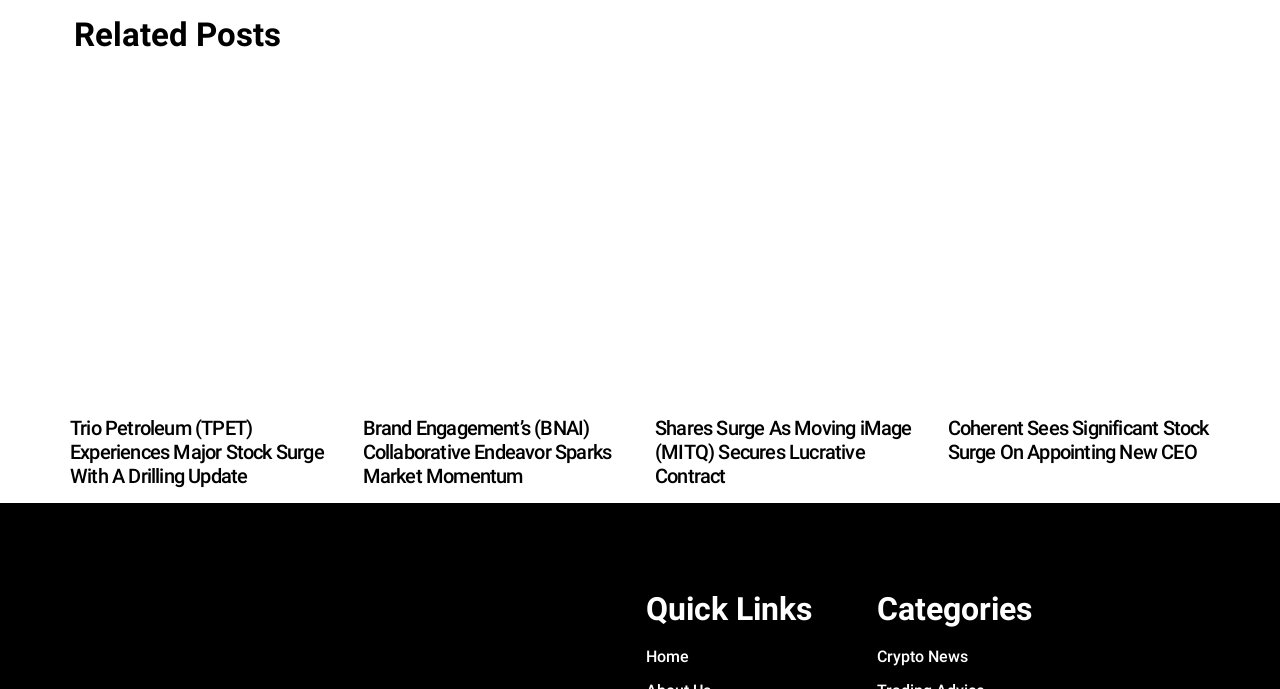Kindly respond to the following question with a single word or a brief phrase: 
How many articles are listed under 'Related Posts'?

4